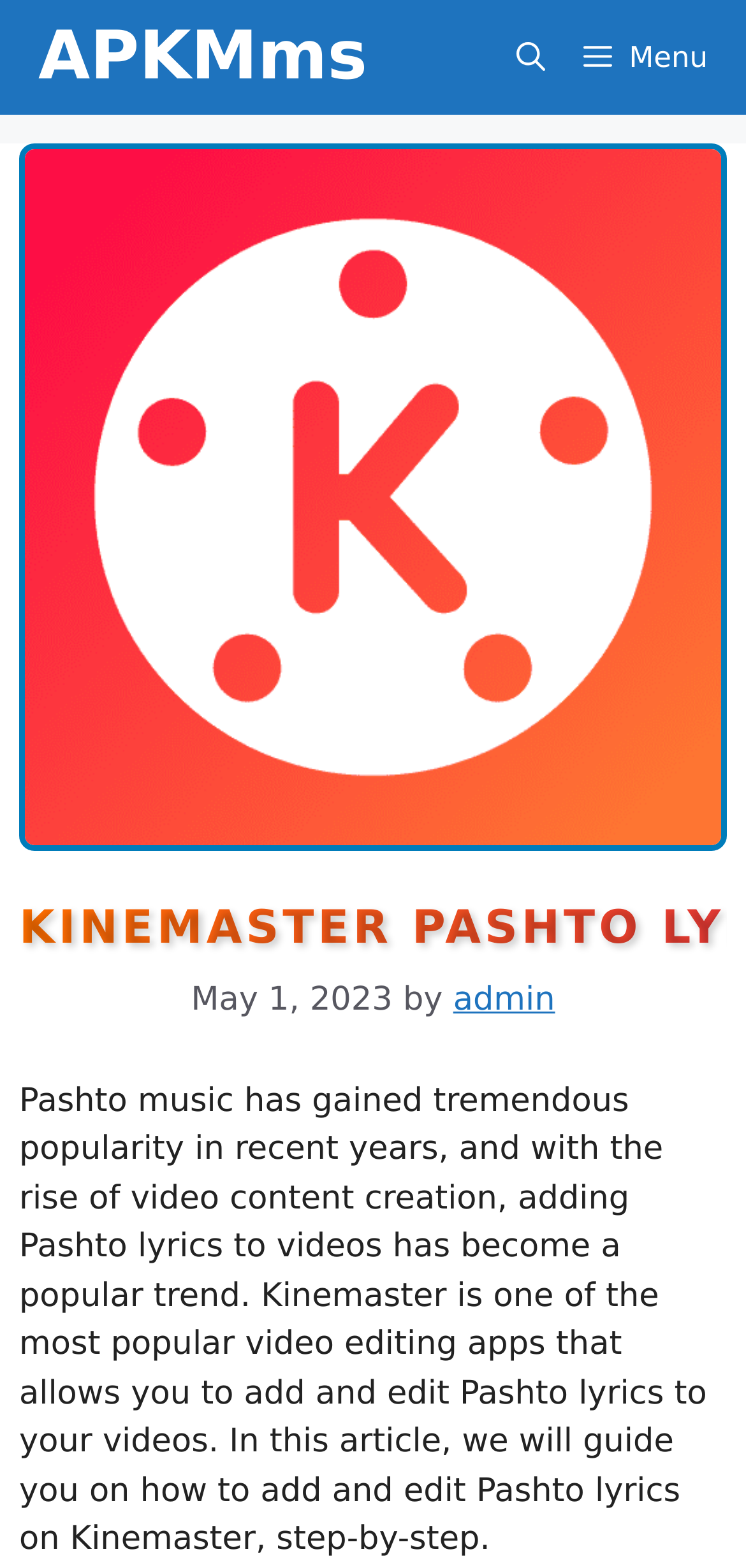Given the element description aria-label="Open search", identify the bounding box coordinates for the UI element on the webpage screenshot. The format should be (top-left x, top-left y, bottom-right x, bottom-right y), with values between 0 and 1.

[0.666, 0.0, 0.756, 0.073]